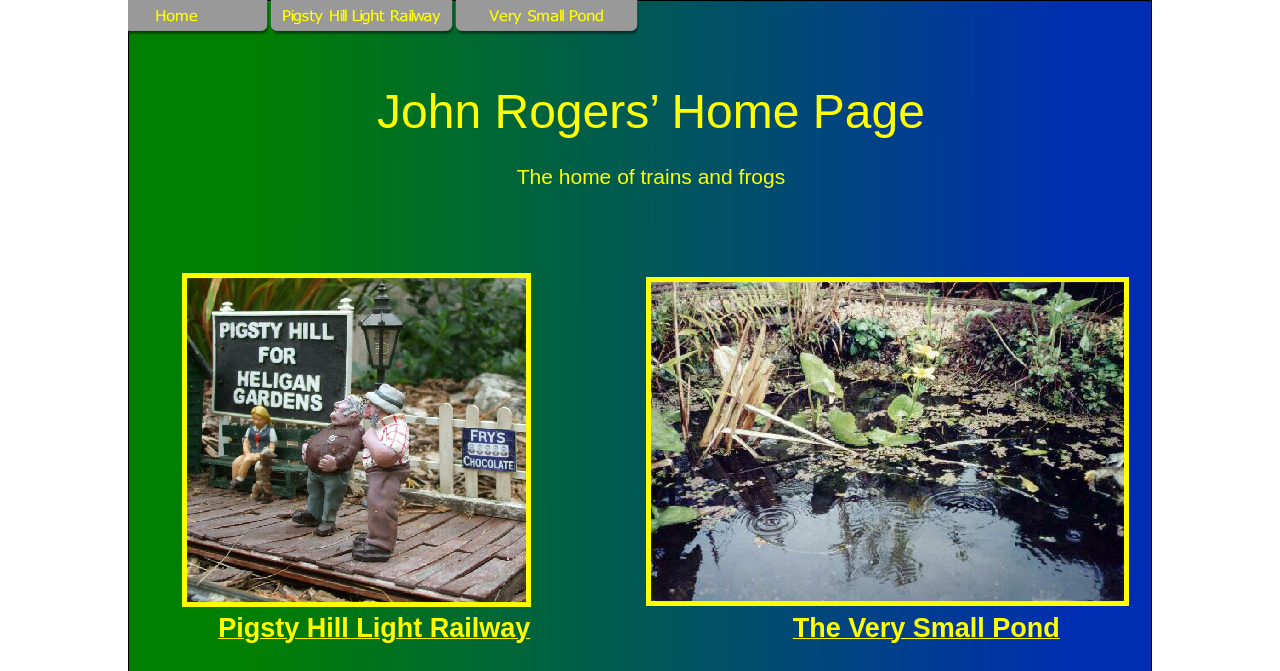Ascertain the bounding box coordinates for the UI element detailed here: "title="Very Small Pond"". The coordinates should be provided as [left, top, right, bottom] with each value being a float between 0 and 1.

[0.505, 0.882, 0.882, 0.908]